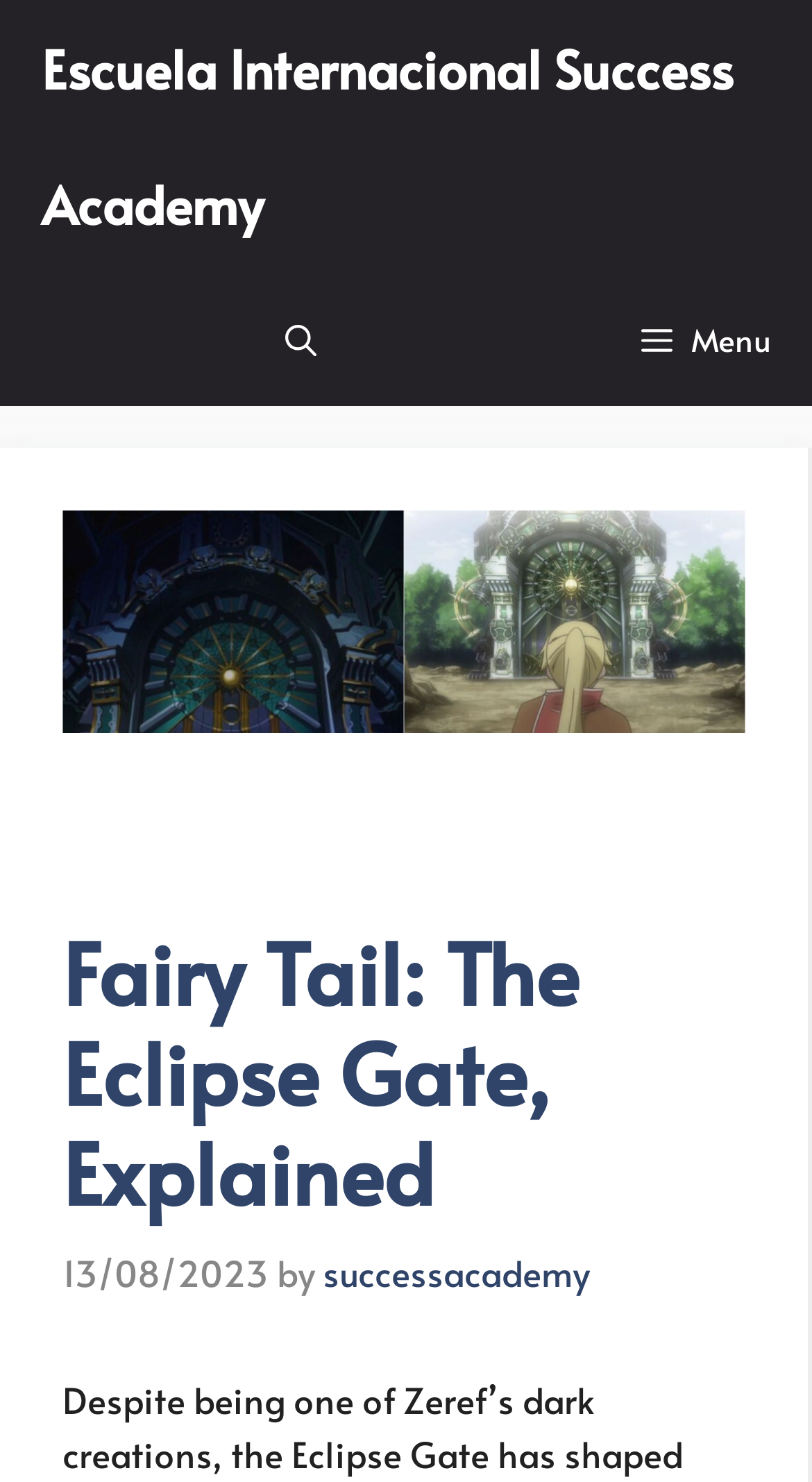Extract the bounding box coordinates for the UI element described as: "0".

None